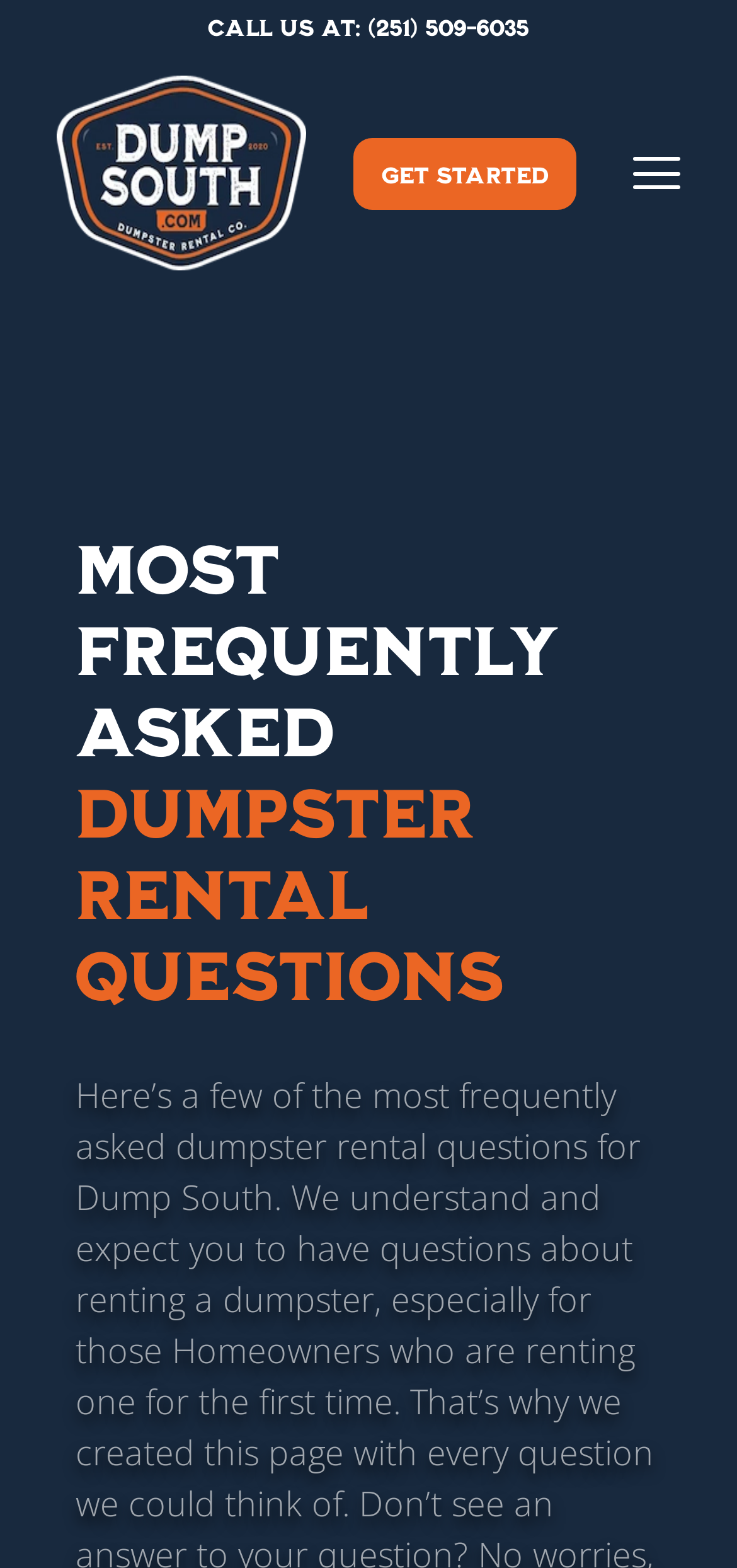Please identify the primary heading of the webpage and give its text content.

Most Frequently Asked
Dumpster Rental Questions